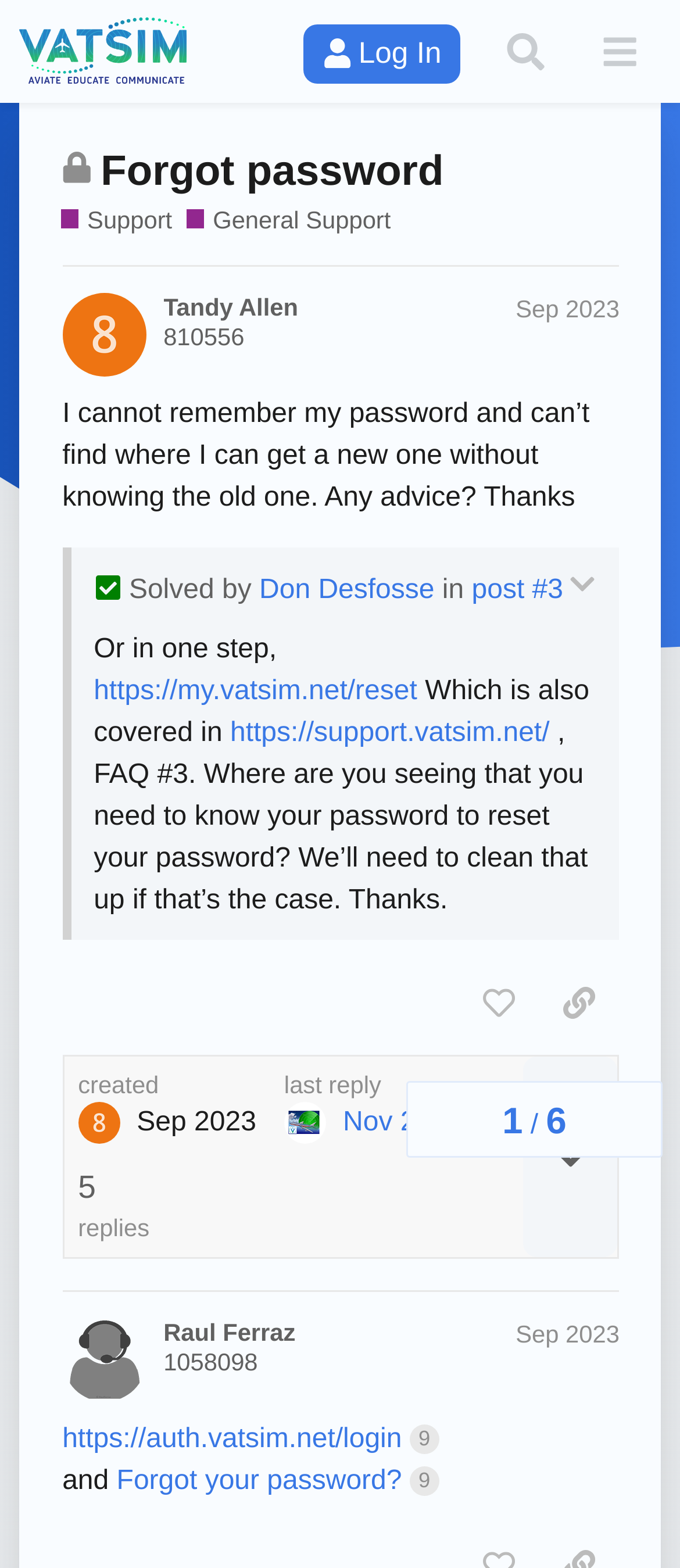Please provide the bounding box coordinates for the element that needs to be clicked to perform the instruction: "Click the 'Log In' button". The coordinates must consist of four float numbers between 0 and 1, formatted as [left, top, right, bottom].

[0.447, 0.015, 0.677, 0.053]